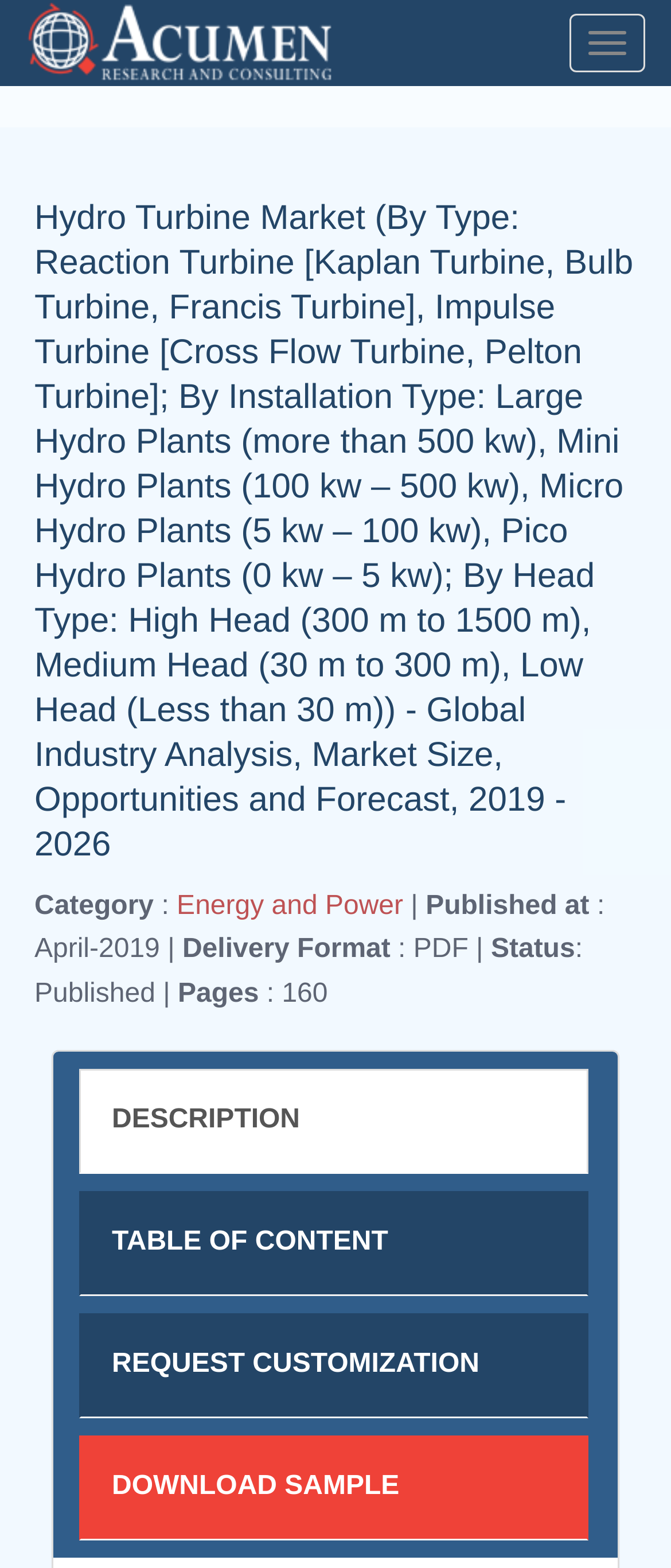What is the type of turbine mentioned in the webpage?
Can you provide an in-depth and detailed response to the question?

The webpage mentions different types of turbines, including Reaction Turbine and Impulse Turbine, which are further categorized into sub-types such as Kaplan Turbine, Bulb Turbine, Francis Turbine, Cross Flow Turbine, and Pelton Turbine.